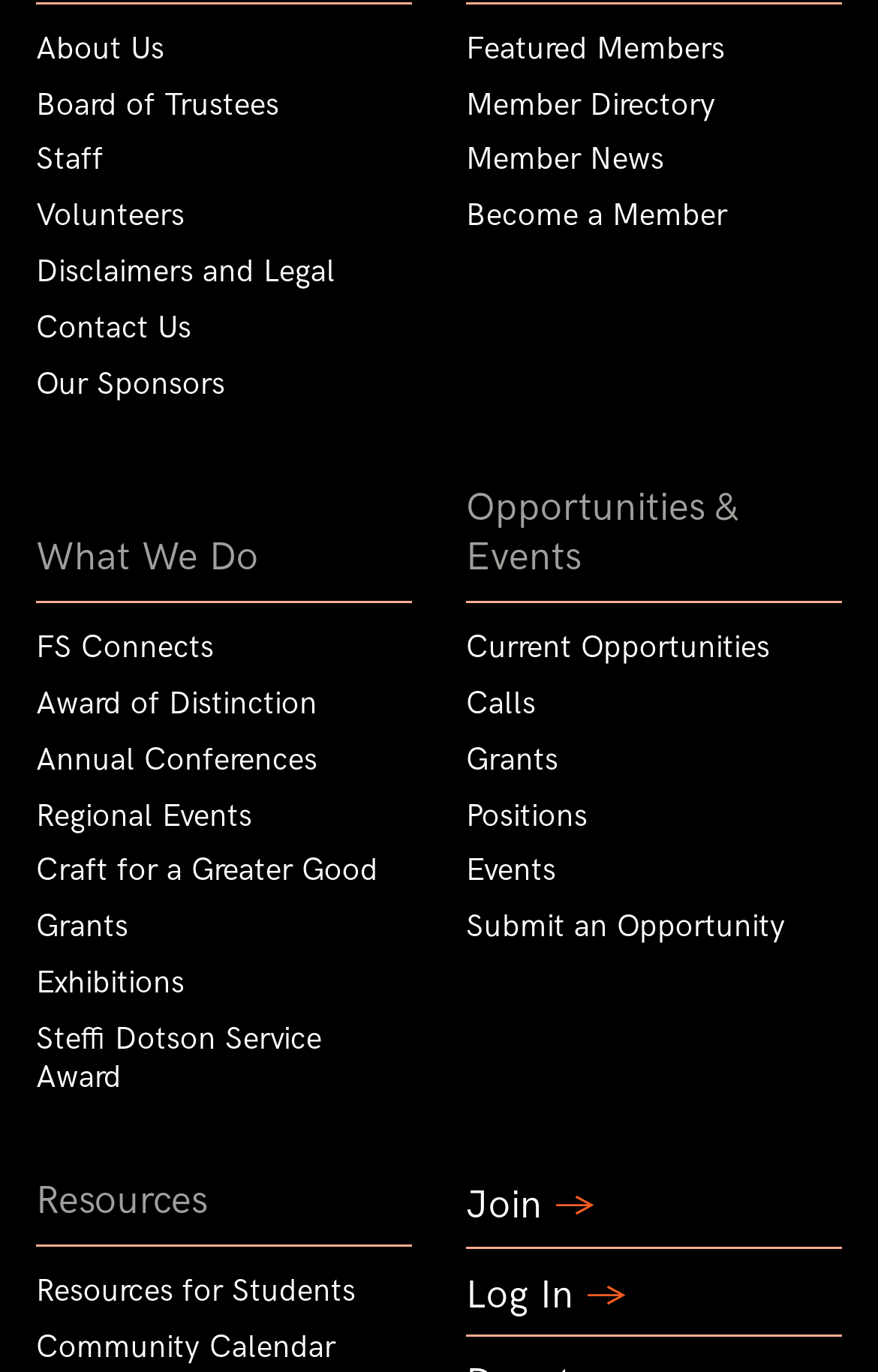What is the first link in the 'About Us' section?
Using the image as a reference, give a one-word or short phrase answer.

About Us